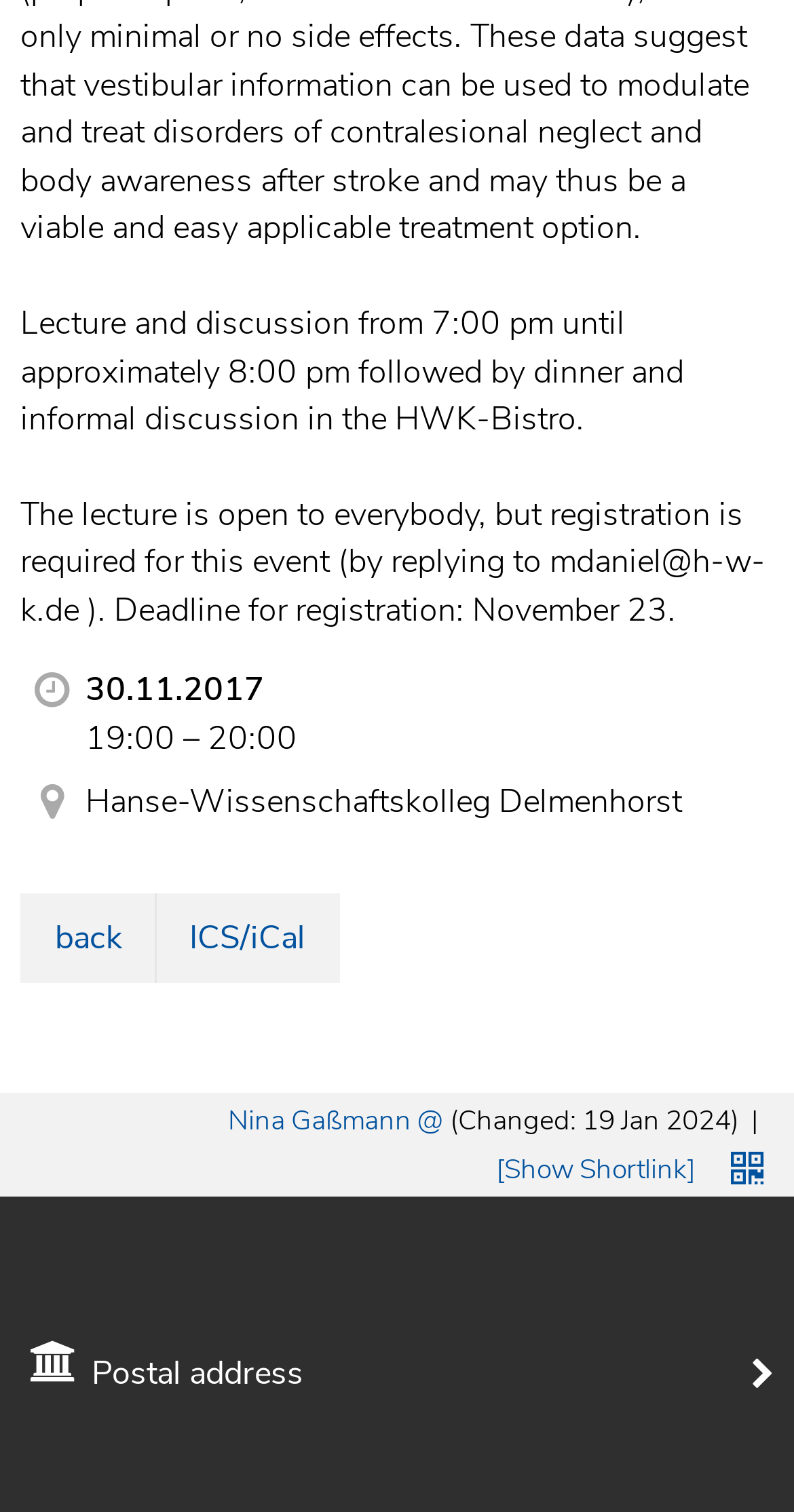Who is the contact person for registration?
Based on the image, provide your answer in one word or phrase.

mdaniel@h-w-k.de